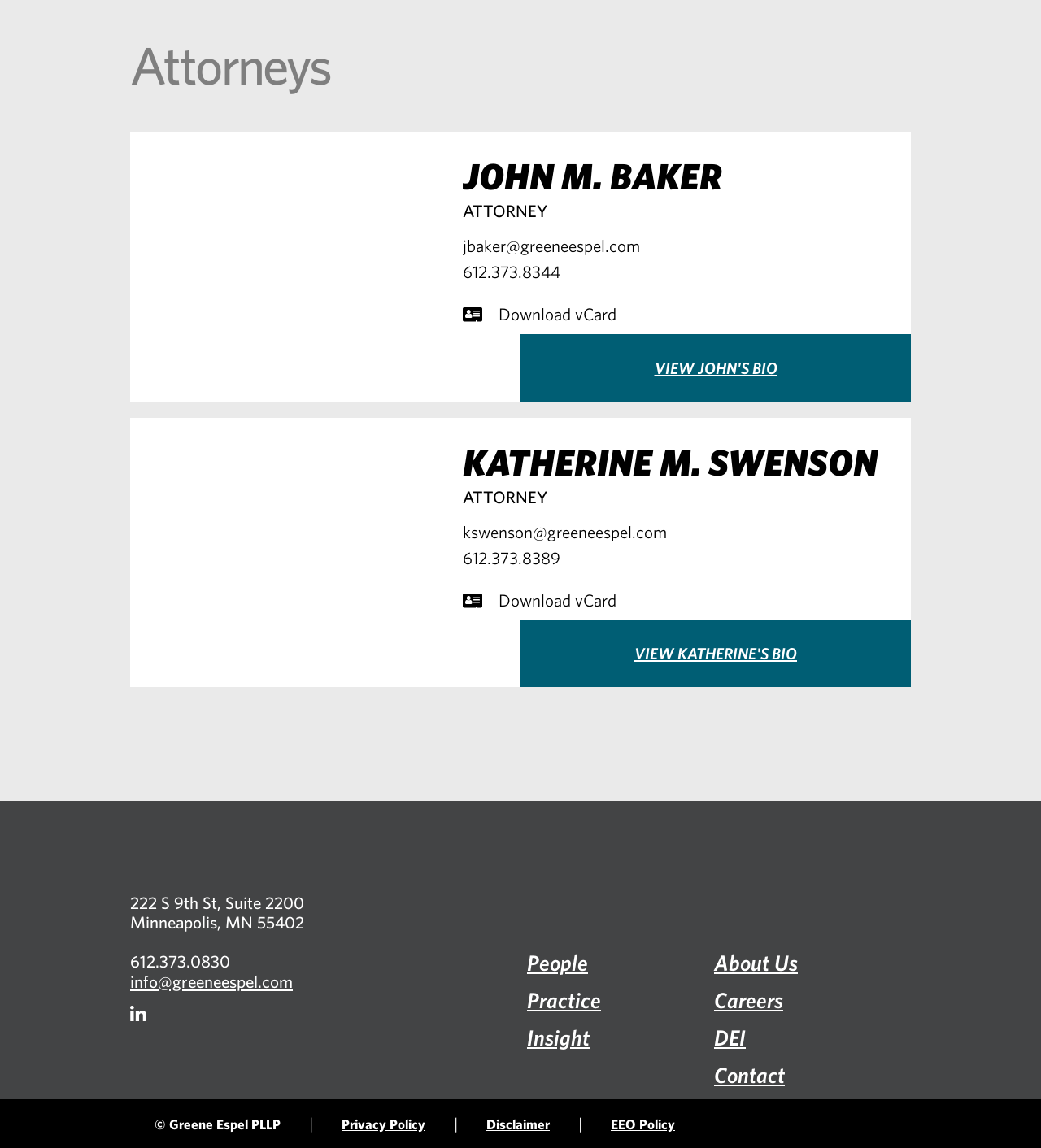Find and indicate the bounding box coordinates of the region you should select to follow the given instruction: "Contact the firm".

[0.686, 0.925, 0.754, 0.947]